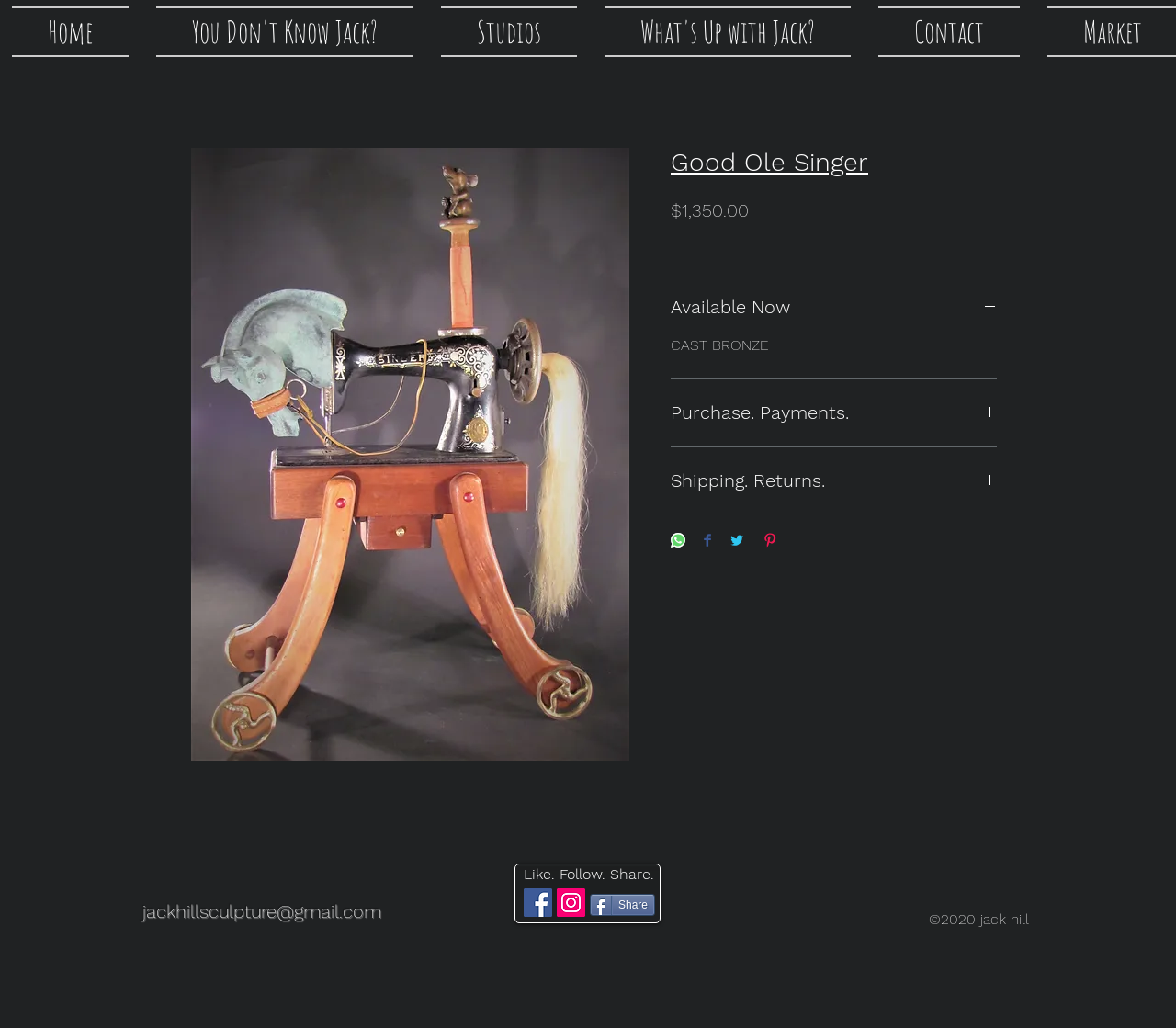Refer to the image and provide a thorough answer to this question:
What is the name of the sculpture?

The name of the sculpture can be found in the article section, where there is a heading element with the text 'Good Ole Singer'.